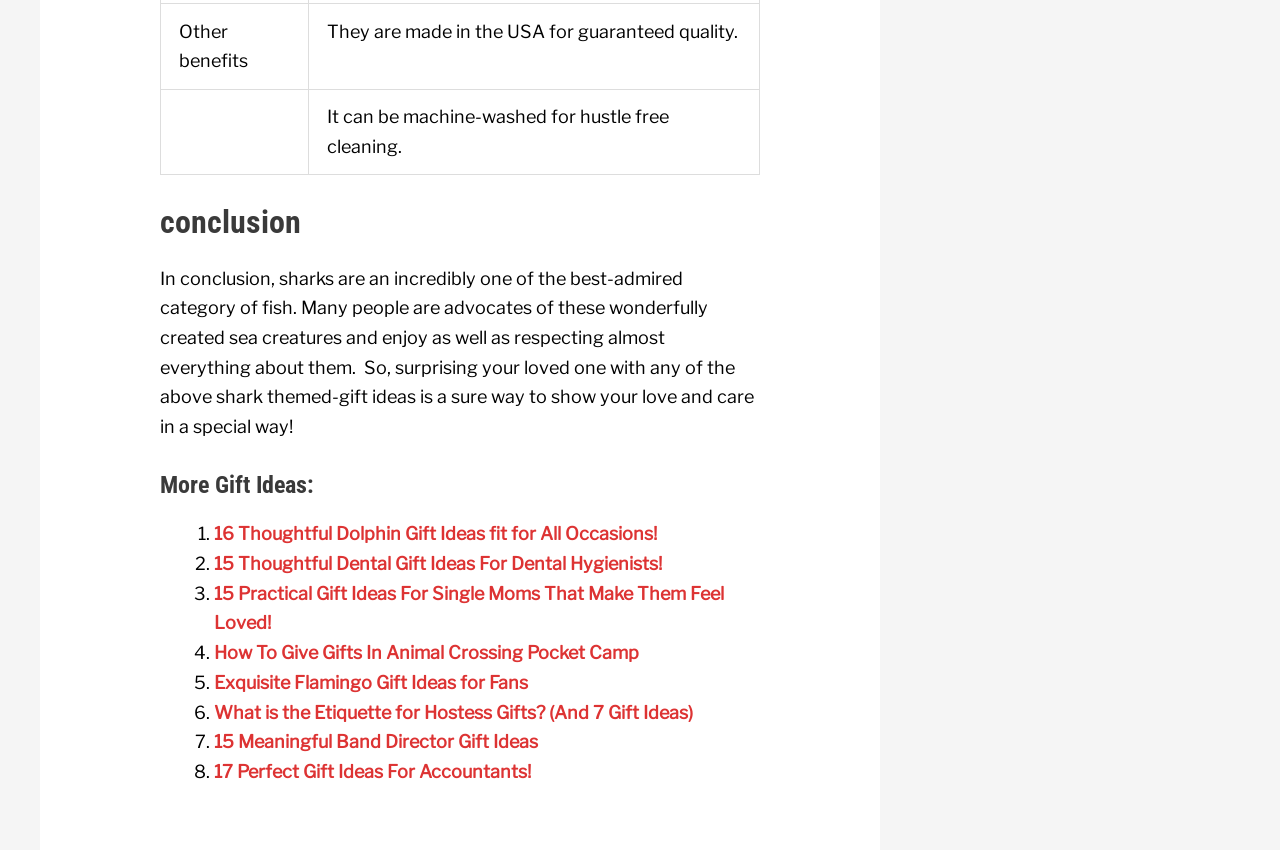Using the information in the image, could you please answer the following question in detail:
What is the main topic of the webpage?

The webpage appears to be discussing shark themed gifts, as evident from the text 'In conclusion, sharks are an incredibly one of the best-admired category of fish.' and the presence of gift ideas related to sharks.